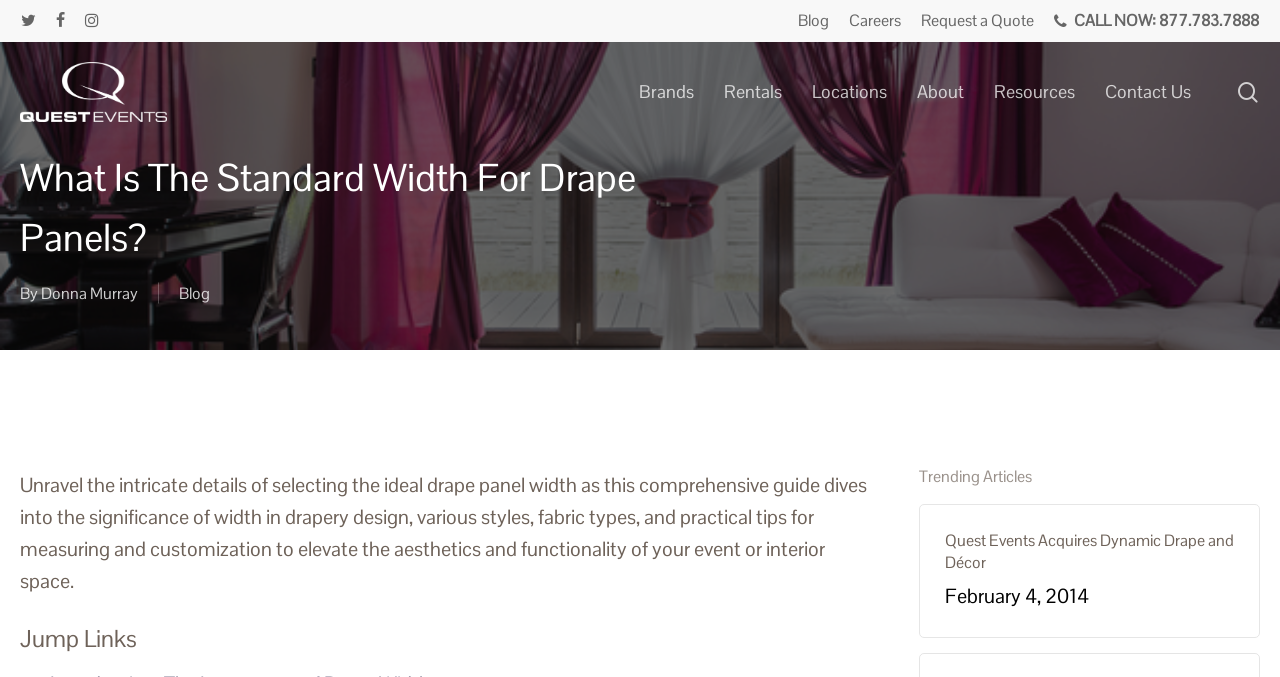Find and indicate the bounding box coordinates of the region you should select to follow the given instruction: "Read the article about Victories and Promises Fulfilled but not without Struggles".

None